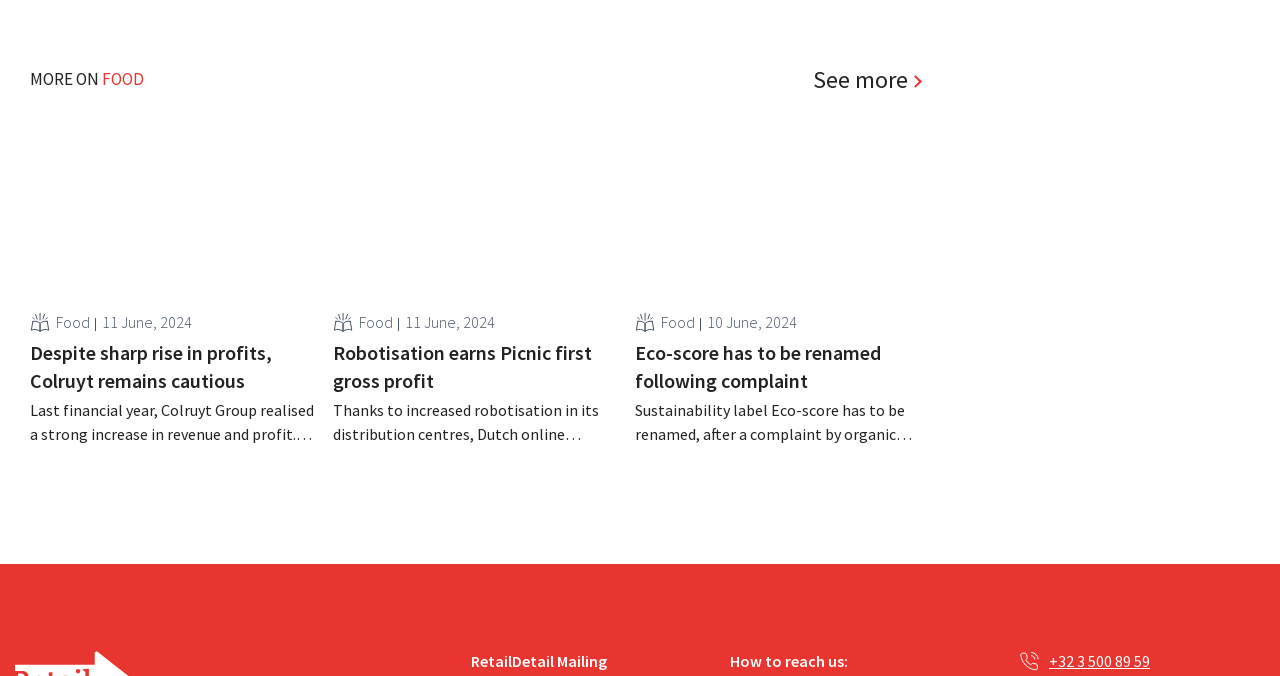What is the date of the first news article?
Refer to the image and provide a one-word or short phrase answer.

11 June, 2024